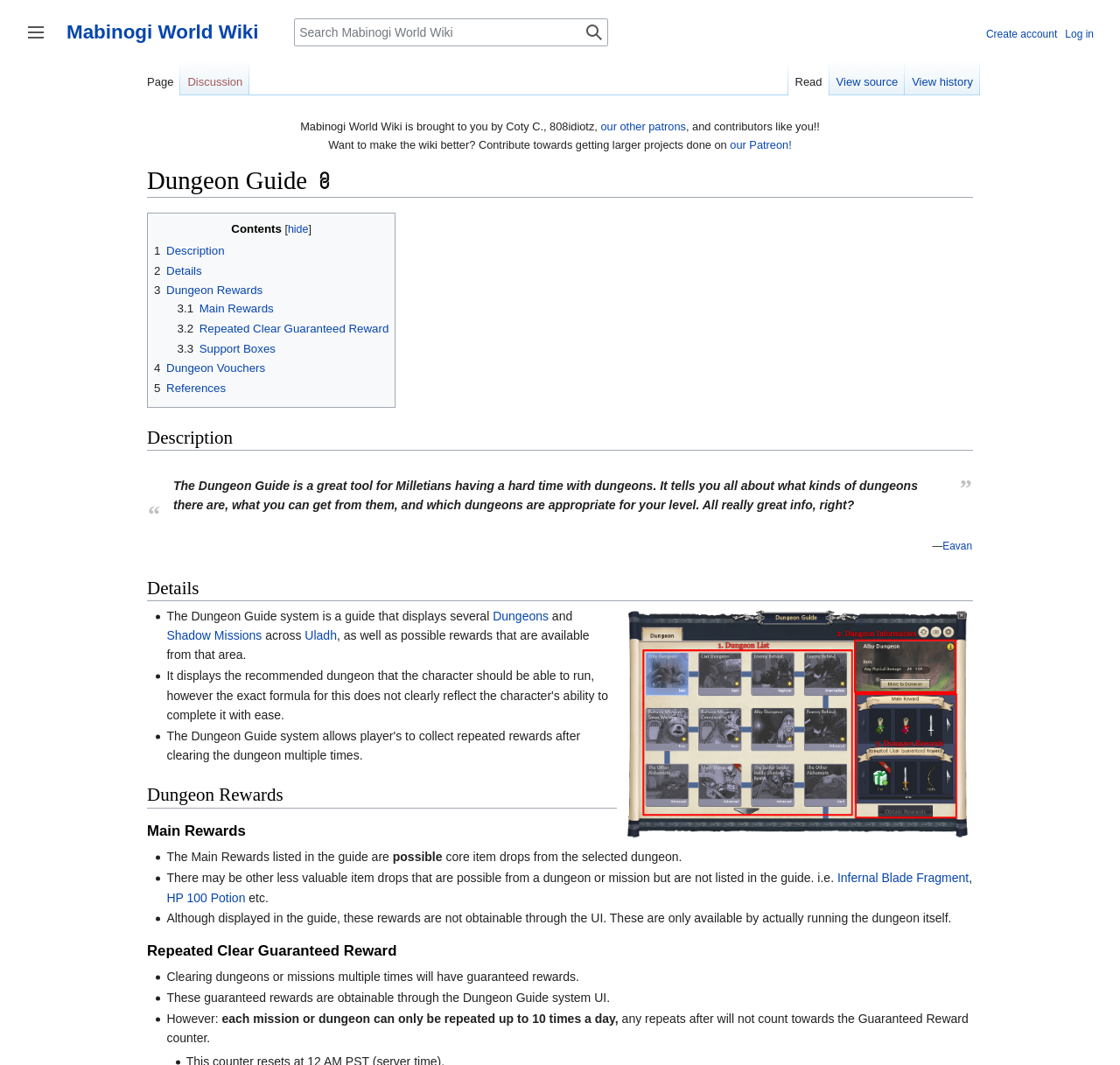Extract the bounding box of the UI element described as: "5 References".

[0.138, 0.358, 0.202, 0.37]